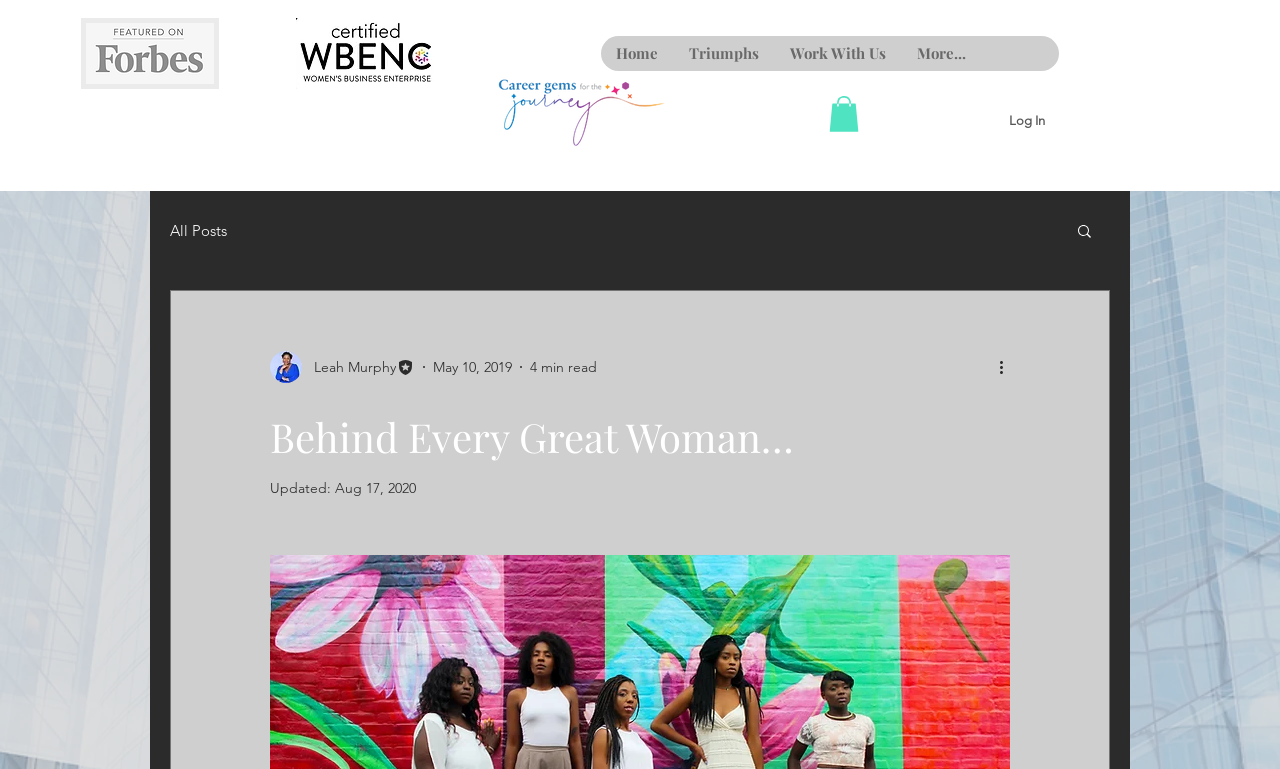Locate the bounding box coordinates of the area that needs to be clicked to fulfill the following instruction: "View the 'Triumphs' page". The coordinates should be in the format of four float numbers between 0 and 1, namely [left, top, right, bottom].

[0.526, 0.047, 0.605, 0.092]